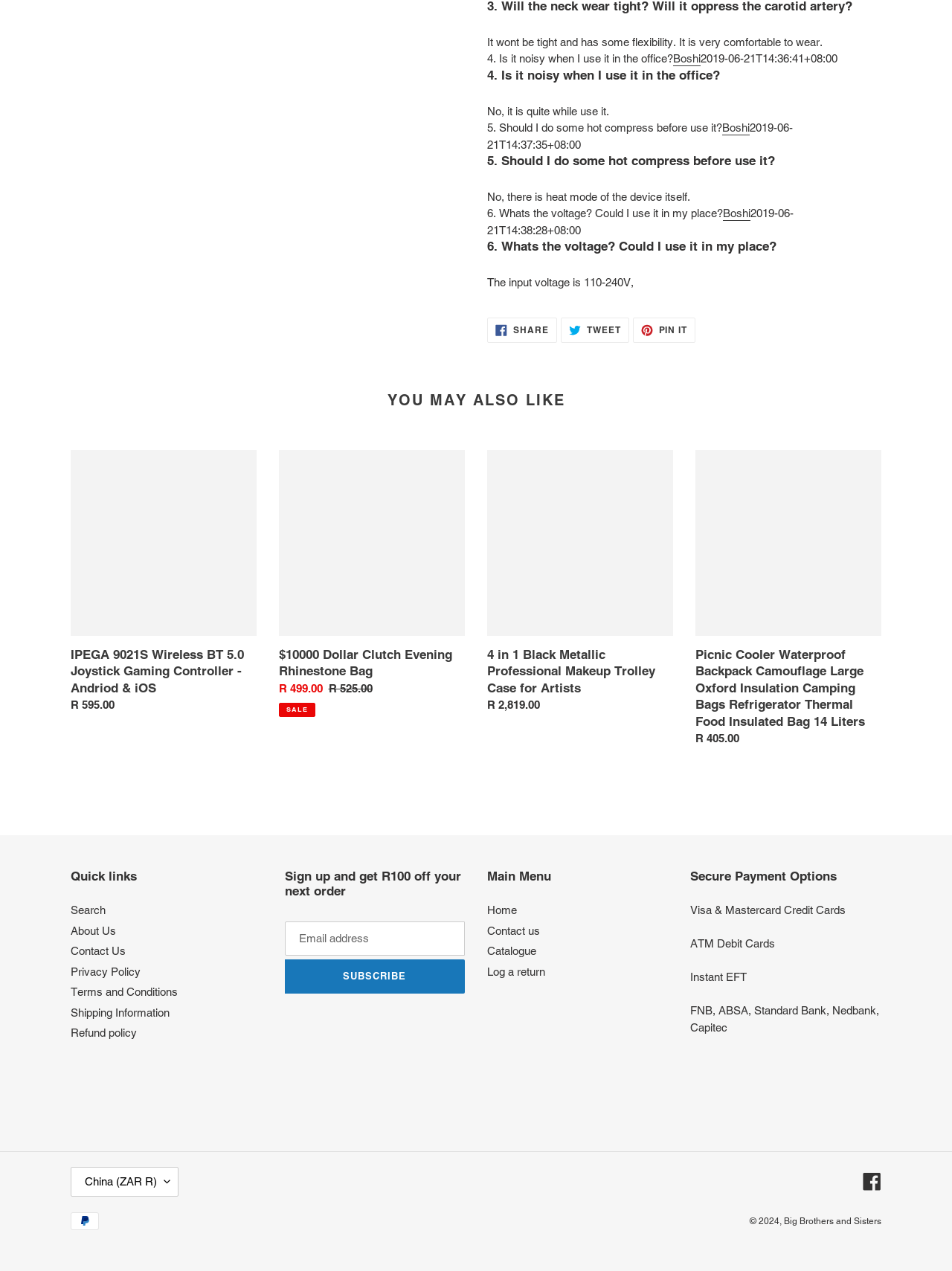Provide a brief response to the question using a single word or phrase: 
What is the purpose of the textbox with the label 'Email address'?

Subscription